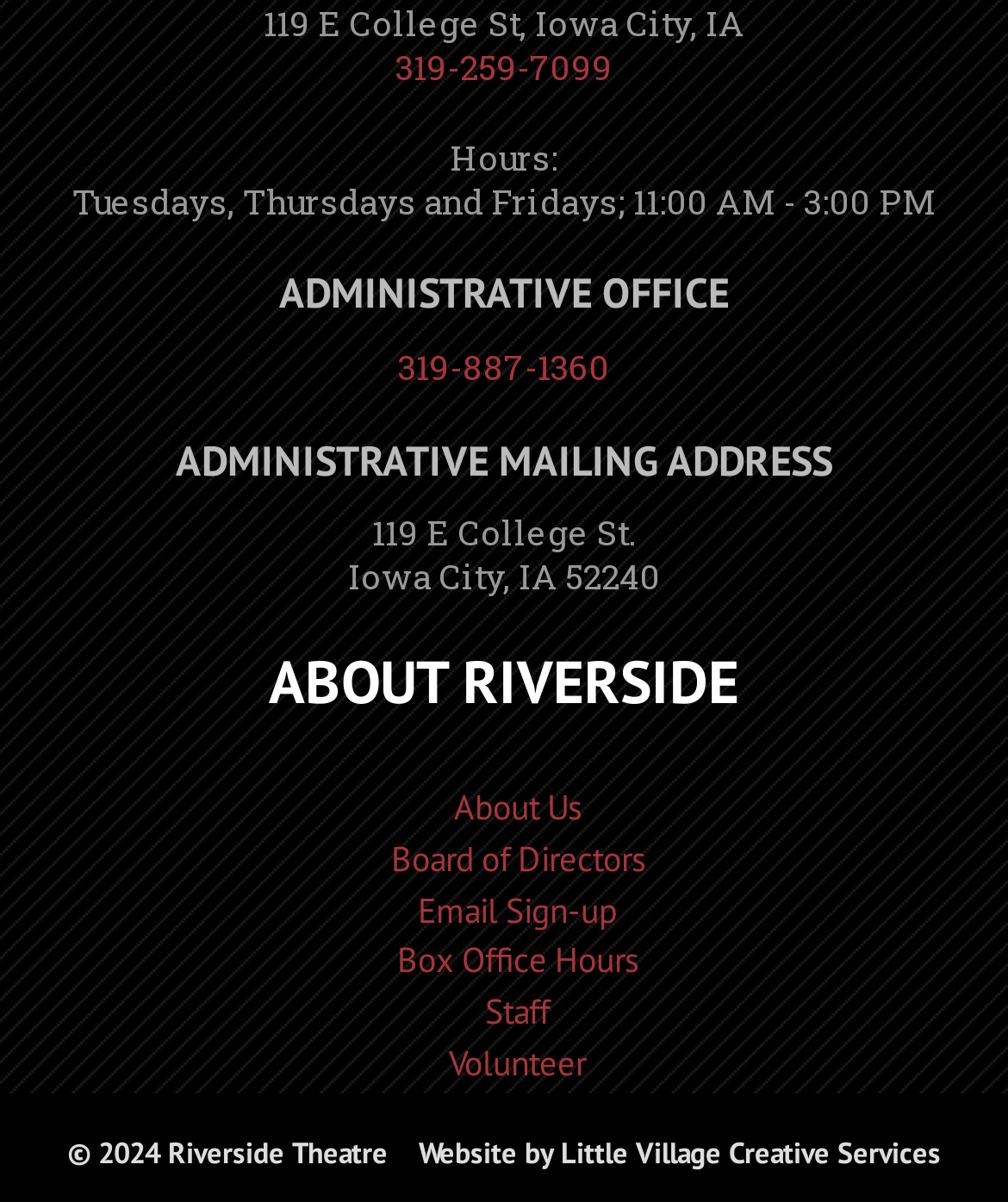Identify and provide the bounding box coordinates of the UI element described: "About Us". The coordinates should be formatted as [left, top, right, bottom], with each number being a float between 0 and 1.

[0.451, 0.654, 0.576, 0.69]